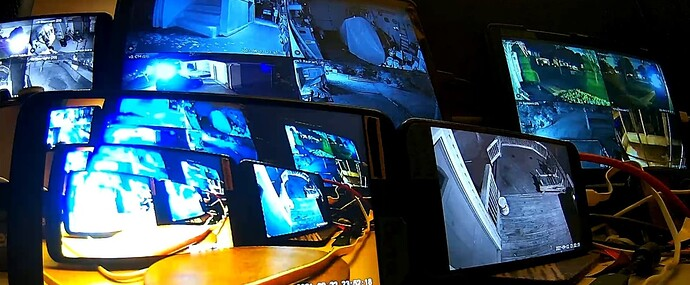How are the devices connected?
Please use the image to deliver a detailed and complete answer.

The devices are connected through a wired connection, as suggested by the presence of cables, which emphasizes the technological aspect of the setup.